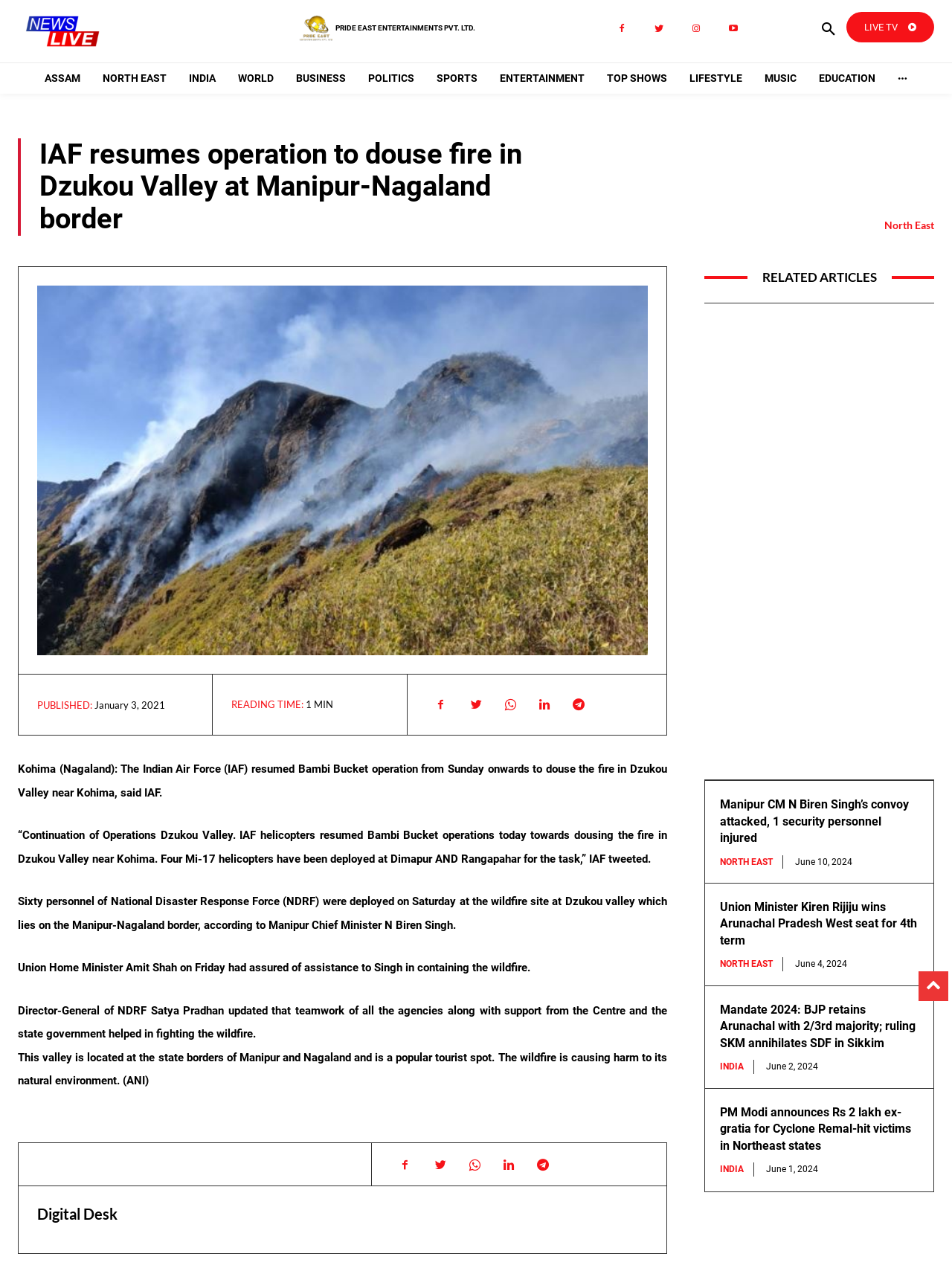Using the webpage screenshot, find the UI element described by North East. Provide the bounding box coordinates in the format (top-left x, top-left y, bottom-right x, bottom-right y), ensuring all values are floating point numbers between 0 and 1.

[0.929, 0.171, 0.981, 0.183]